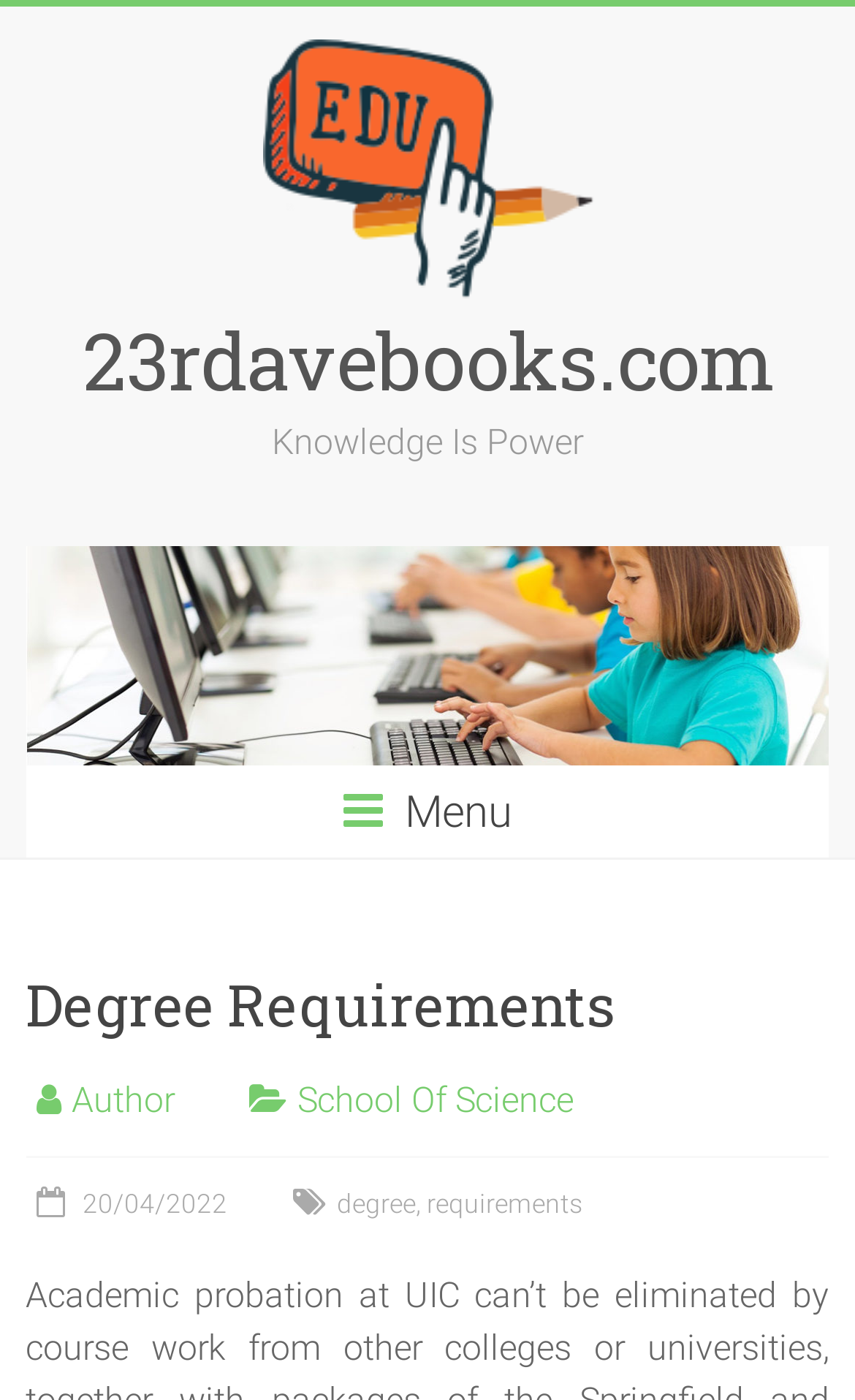Reply to the question with a brief word or phrase: What are the categories listed in the menu?

Author, School Of Science